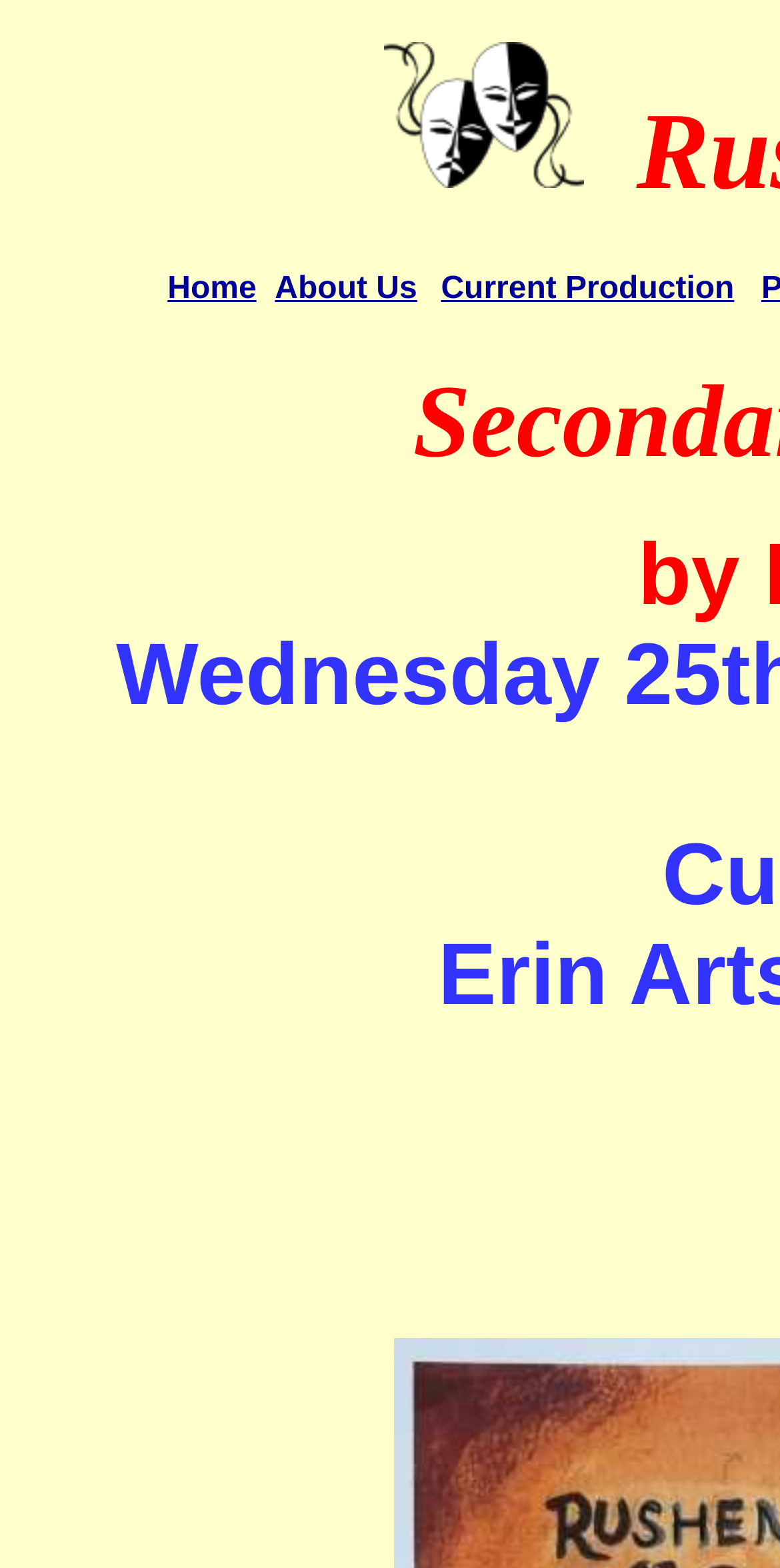How many navigation links are present?
Please provide a full and detailed response to the question.

There are three LayoutTableCell elements containing links, namely 'Home', 'About Us', and 'Current Production', which suggests that there are three navigation links present on the webpage.